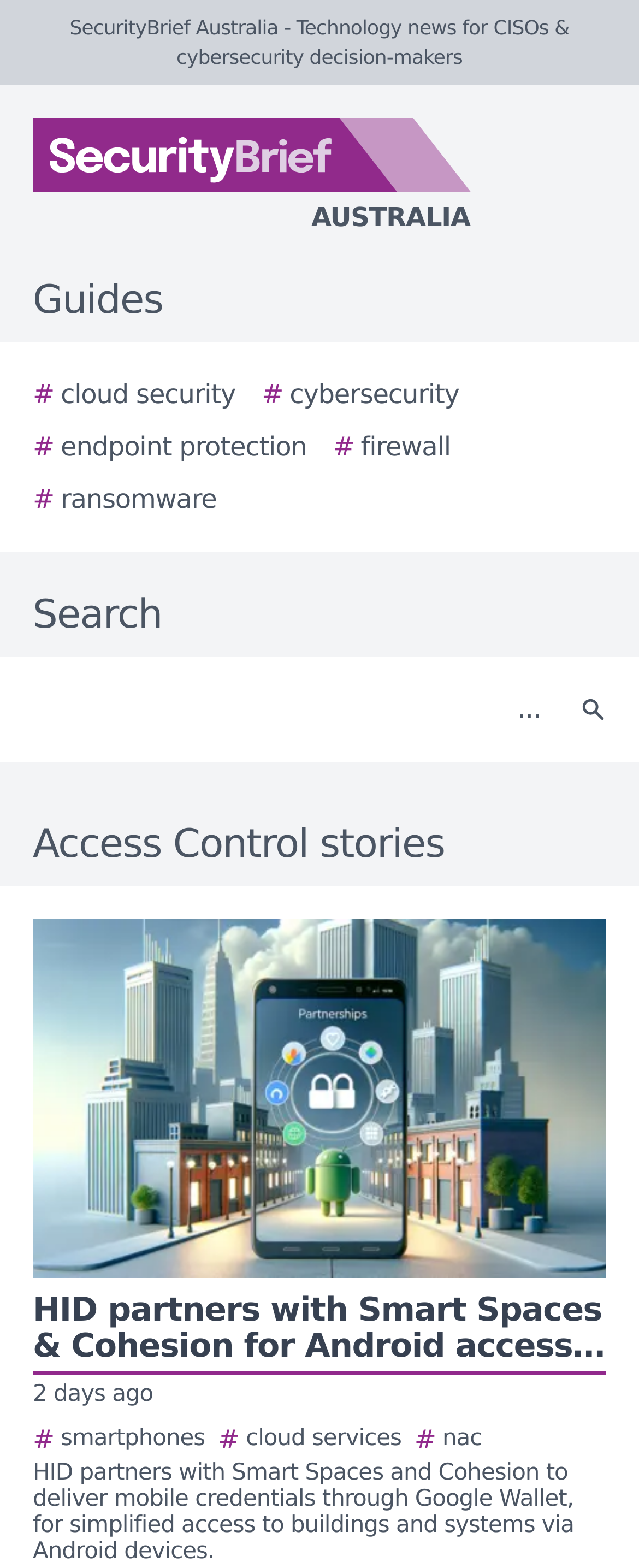What is the text of the first story?
Refer to the image and offer an in-depth and detailed answer to the question.

I looked at the first story link and found the text 'HID partners with Smart Spaces & Cohesion for Android access control 2 days ago # smartphones # cloud services # nac HID partners with Smart Spaces and Cohesion to deliver mobile credentials through Google Wallet, for simplified access to buildings and systems via Android devices.' and extracted the main title.